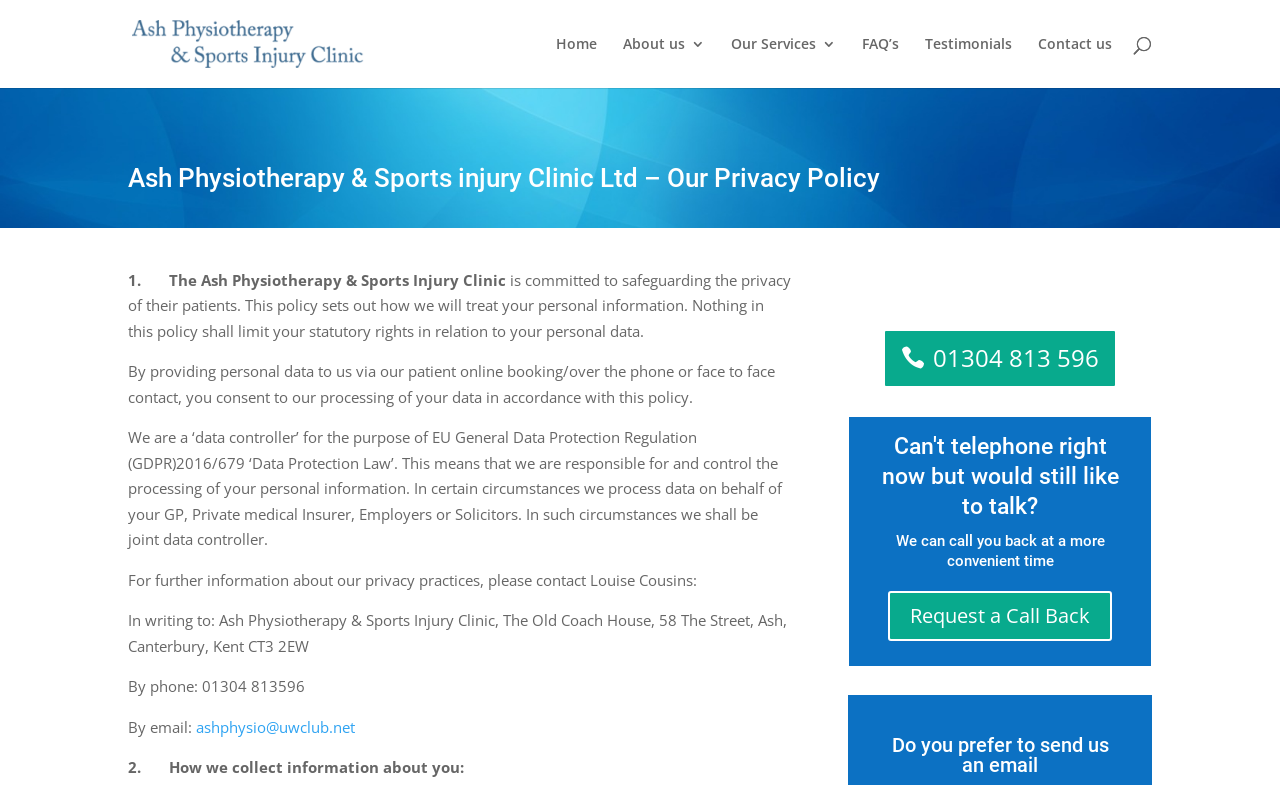Answer the question below in one word or phrase:
What can you do if you can't telephone right now?

Request a call back